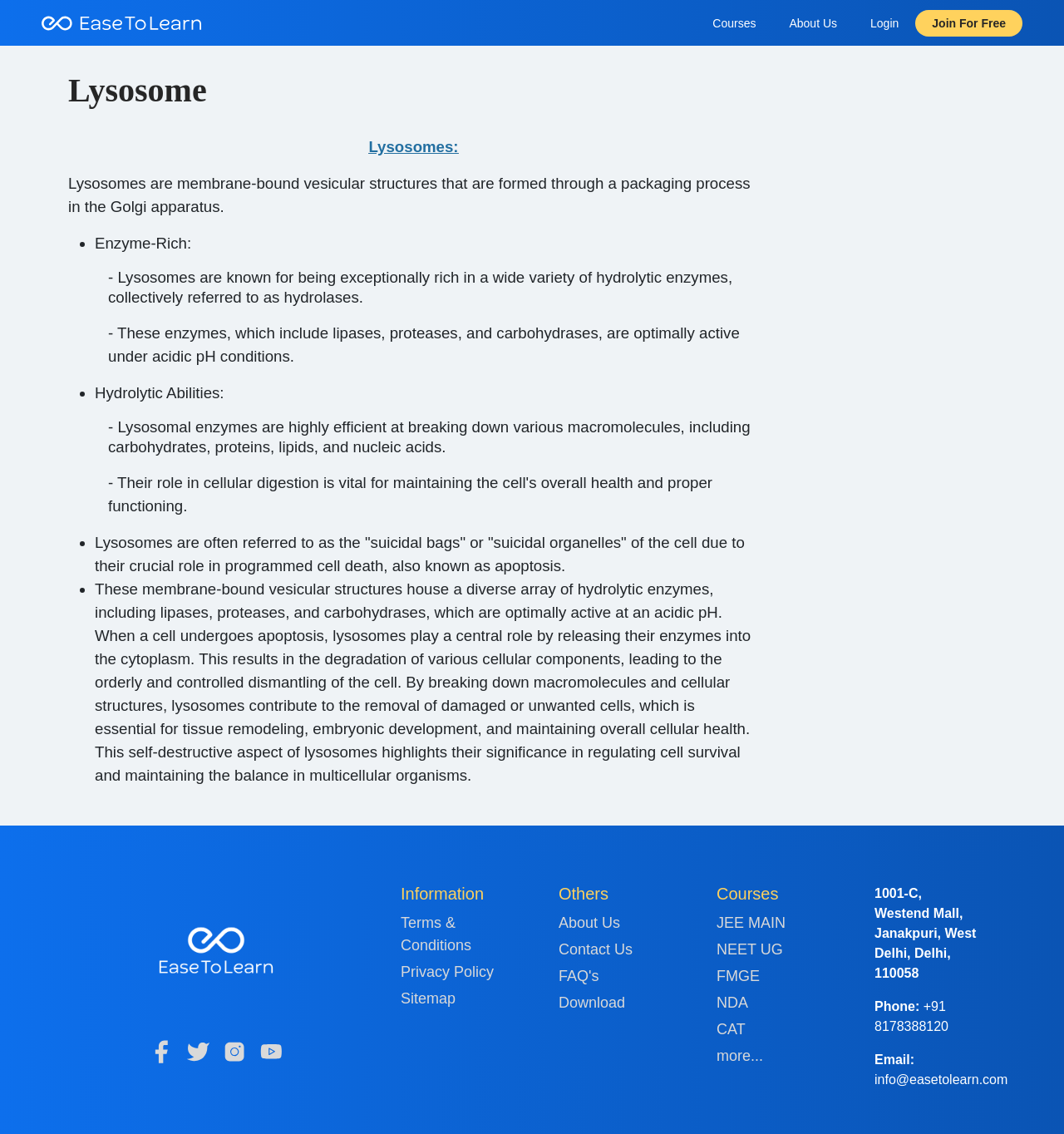What is the address of the company or organization associated with this webpage?
Using the visual information, answer the question in a single word or phrase.

1001-C, Westend Mall, Janakpuri, West Delhi, Delhi, 110058